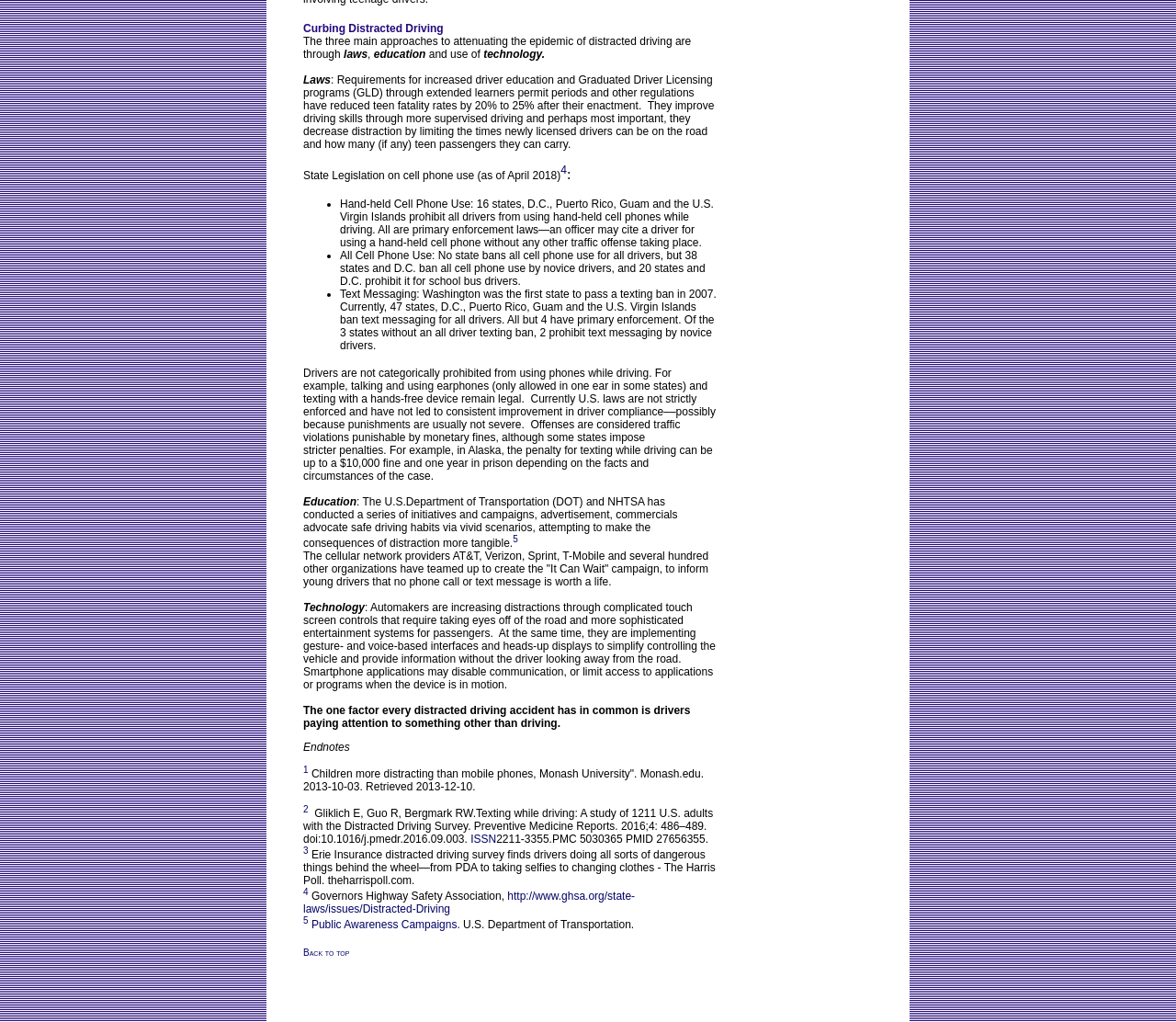Please provide a one-word or phrase answer to the question: 
What is the name of the campaign created by cellular network providers to inform young drivers about the dangers of distracted driving?

It Can Wait